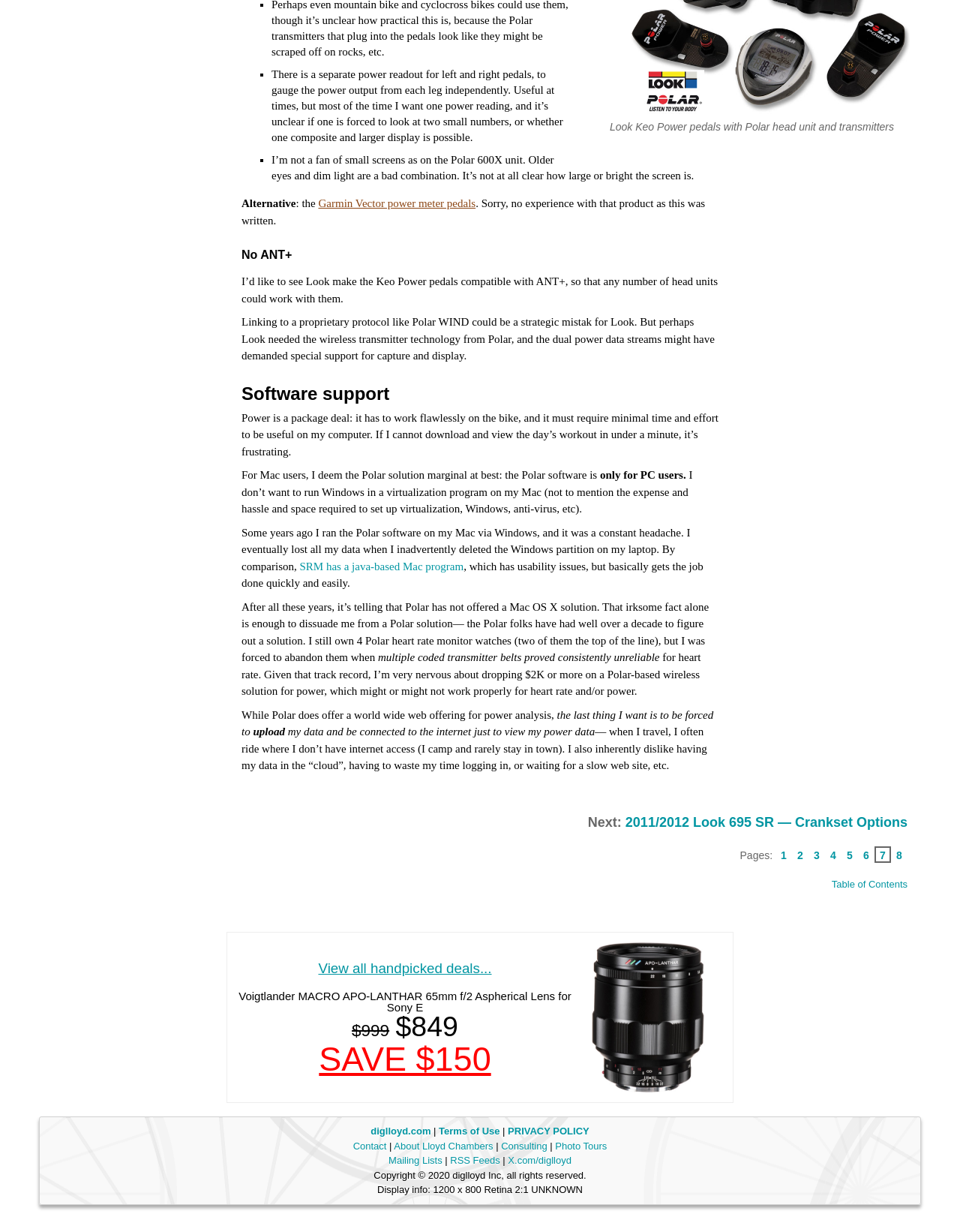Can you specify the bounding box coordinates of the area that needs to be clicked to fulfill the following instruction: "Click on the link to save $150 on Voigtlander MACRO APO-LANTHAR 65mm f/2 Aspherical Lens"?

[0.332, 0.844, 0.511, 0.875]